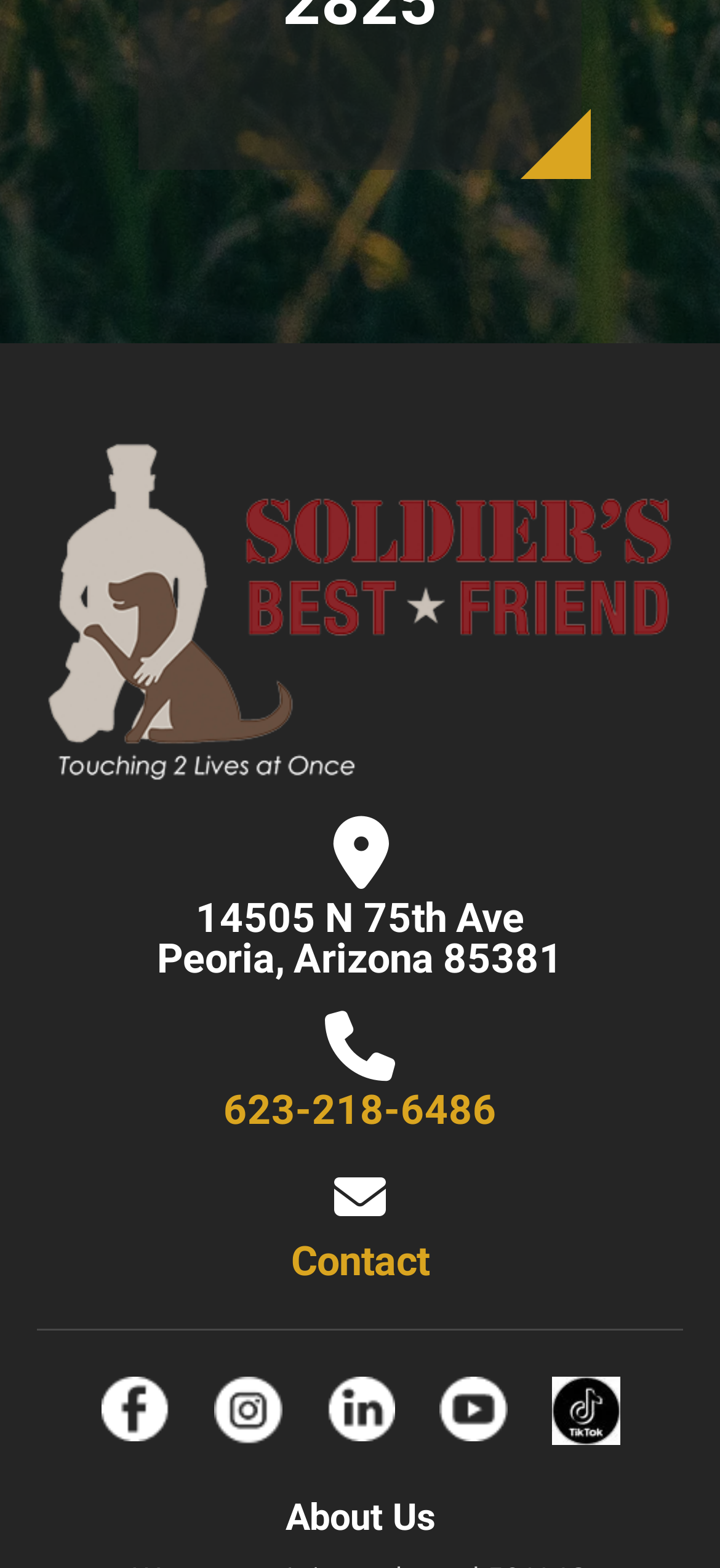Locate the bounding box coordinates of the region to be clicked to comply with the following instruction: "click the link to view cookie policy". The coordinates must be four float numbers between 0 and 1, in the form [left, top, right, bottom].

None